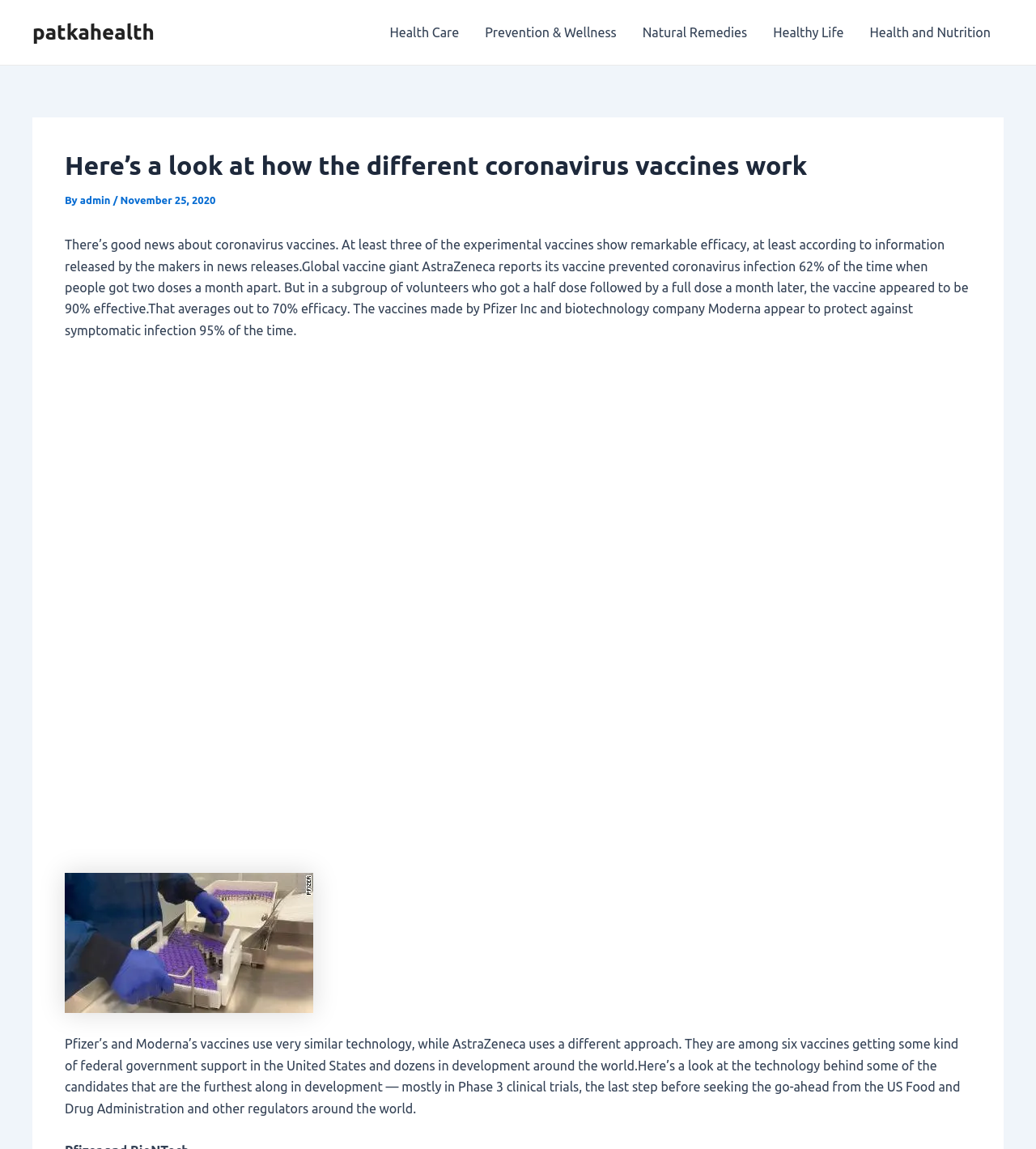Please reply to the following question with a single word or a short phrase:
How many vaccines are getting federal government support in the US?

six